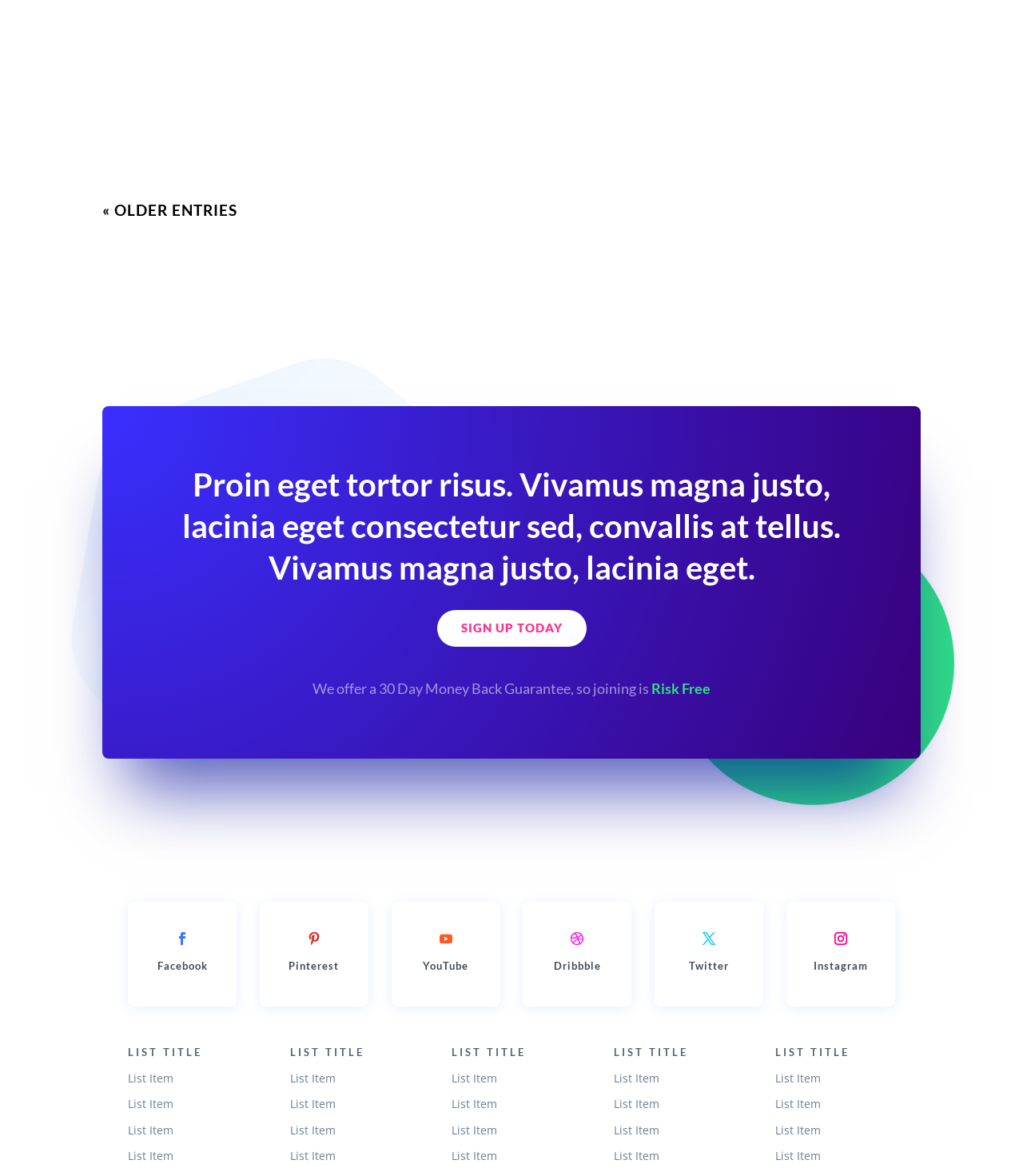Please specify the bounding box coordinates of the clickable section necessary to execute the following command: "Read older entries".

[0.1, 0.171, 0.232, 0.186]